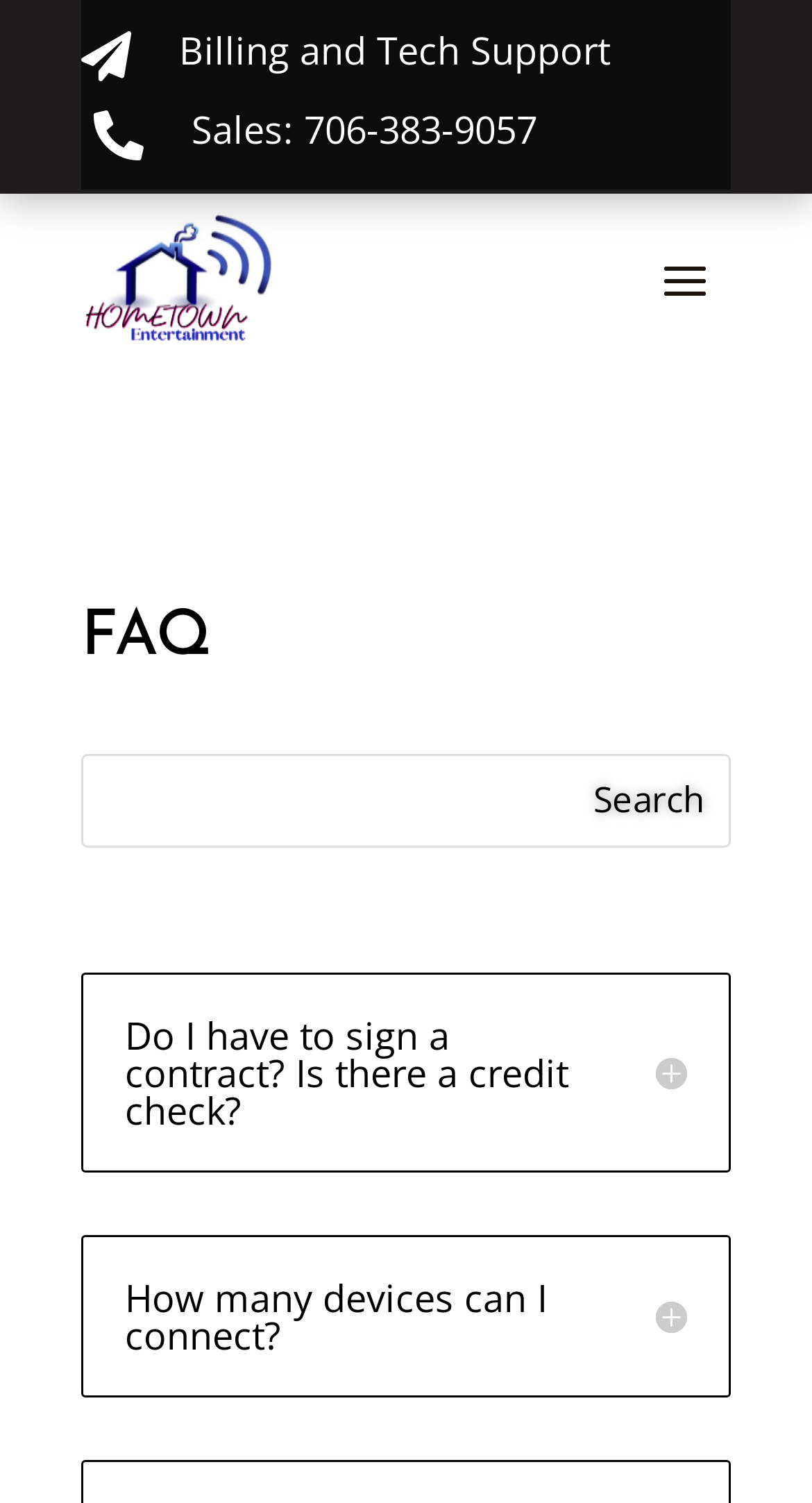What is the icon next to the 'Billing and Tech Support' link?
Using the image as a reference, give a one-word or short phrase answer.

